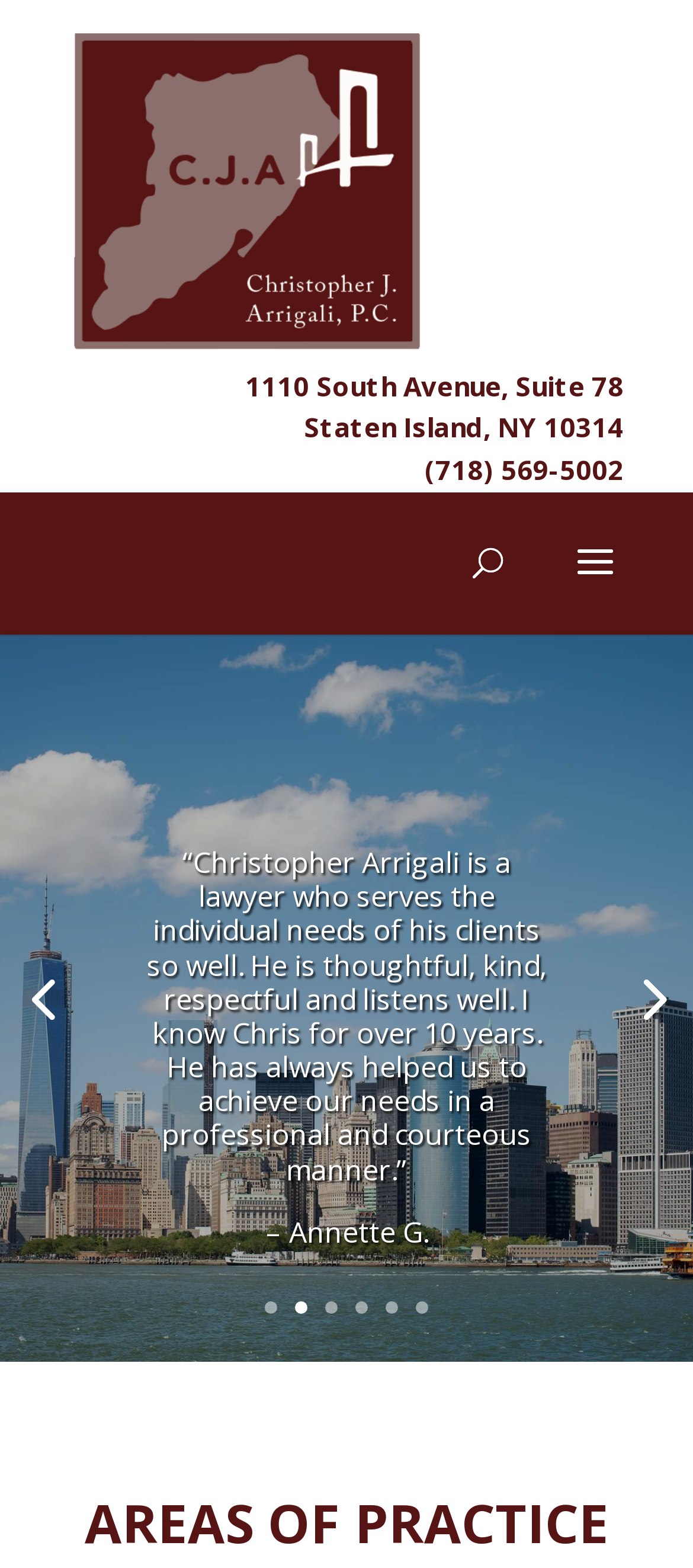Determine the bounding box coordinates of the UI element described by: "1".

[0.382, 0.829, 0.4, 0.837]